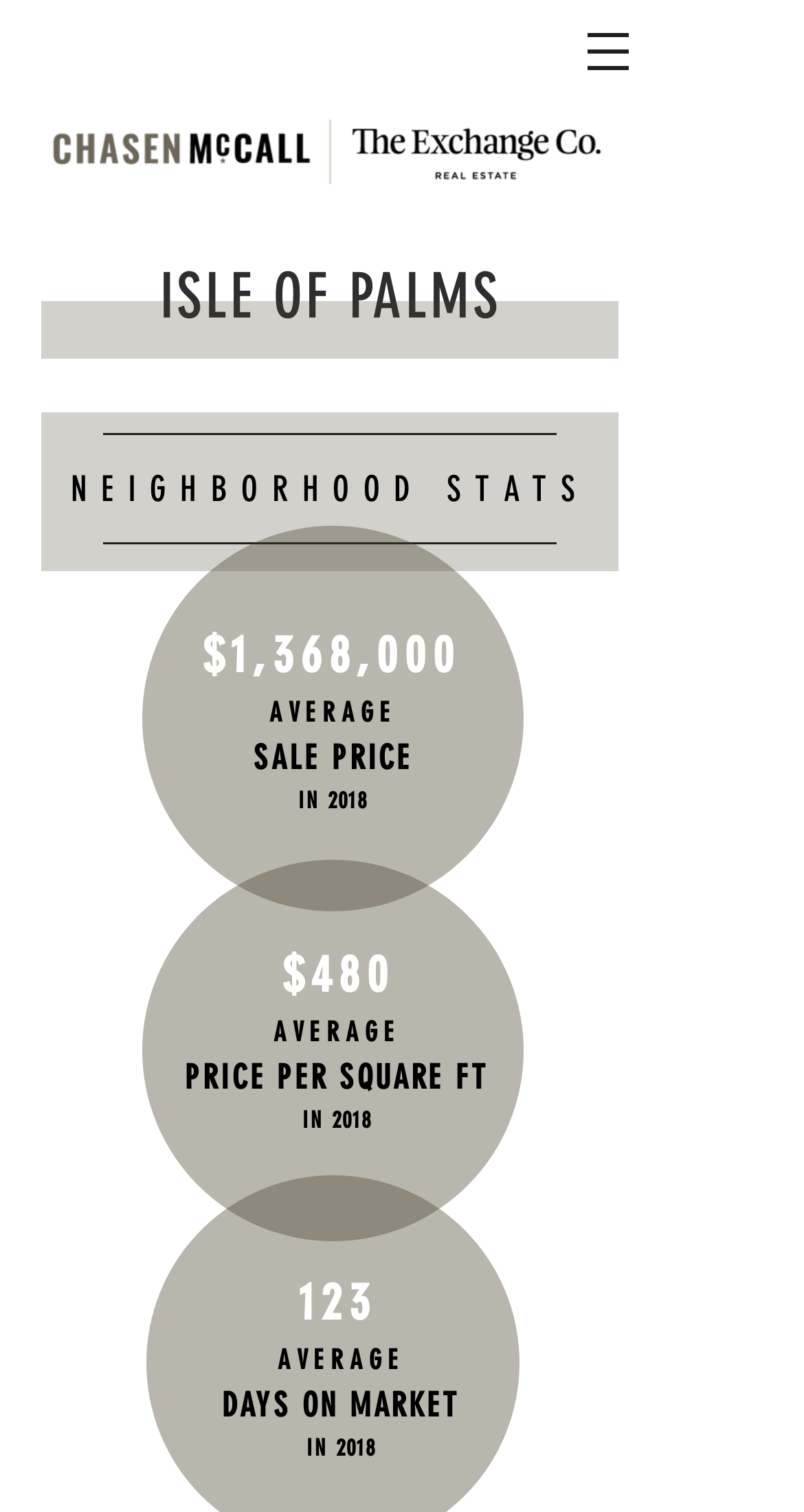Observe the image and answer the following question in detail: What is the average sale price in 2018?

I found the answer by looking at the headings on the webpage. There is a section that appears to be showing neighborhood statistics, and one of the headings says 'AVERAGE SALE PRICE' with a value of '$1,368,000' and a subtitle 'IN 2018'.